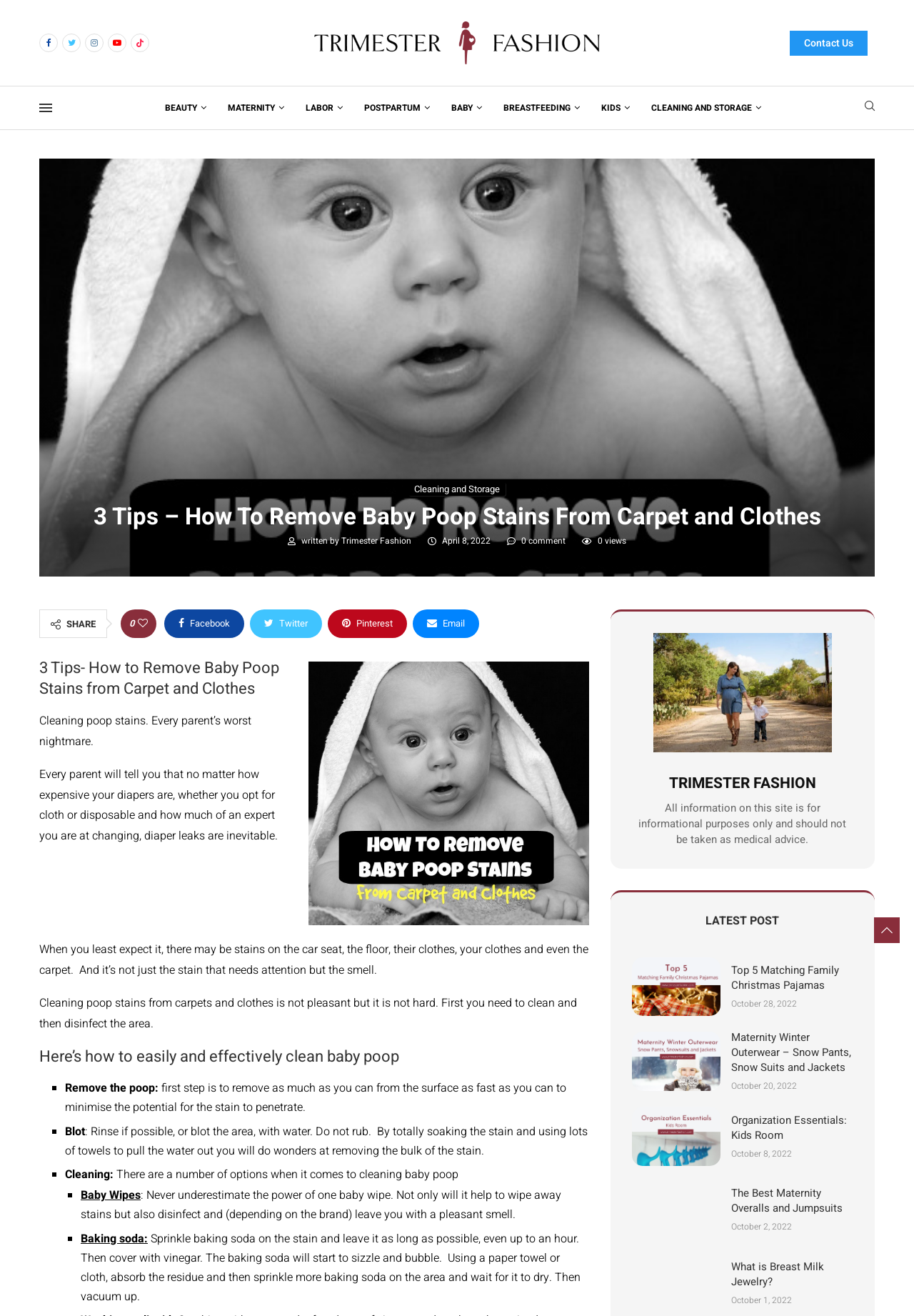What is the topic of the article?
Based on the visual details in the image, please answer the question thoroughly.

Based on the webpage content, the article is about providing tips and techniques for removing baby poop stains from various surfaces such as carpet, floors, clothing, and car seats.